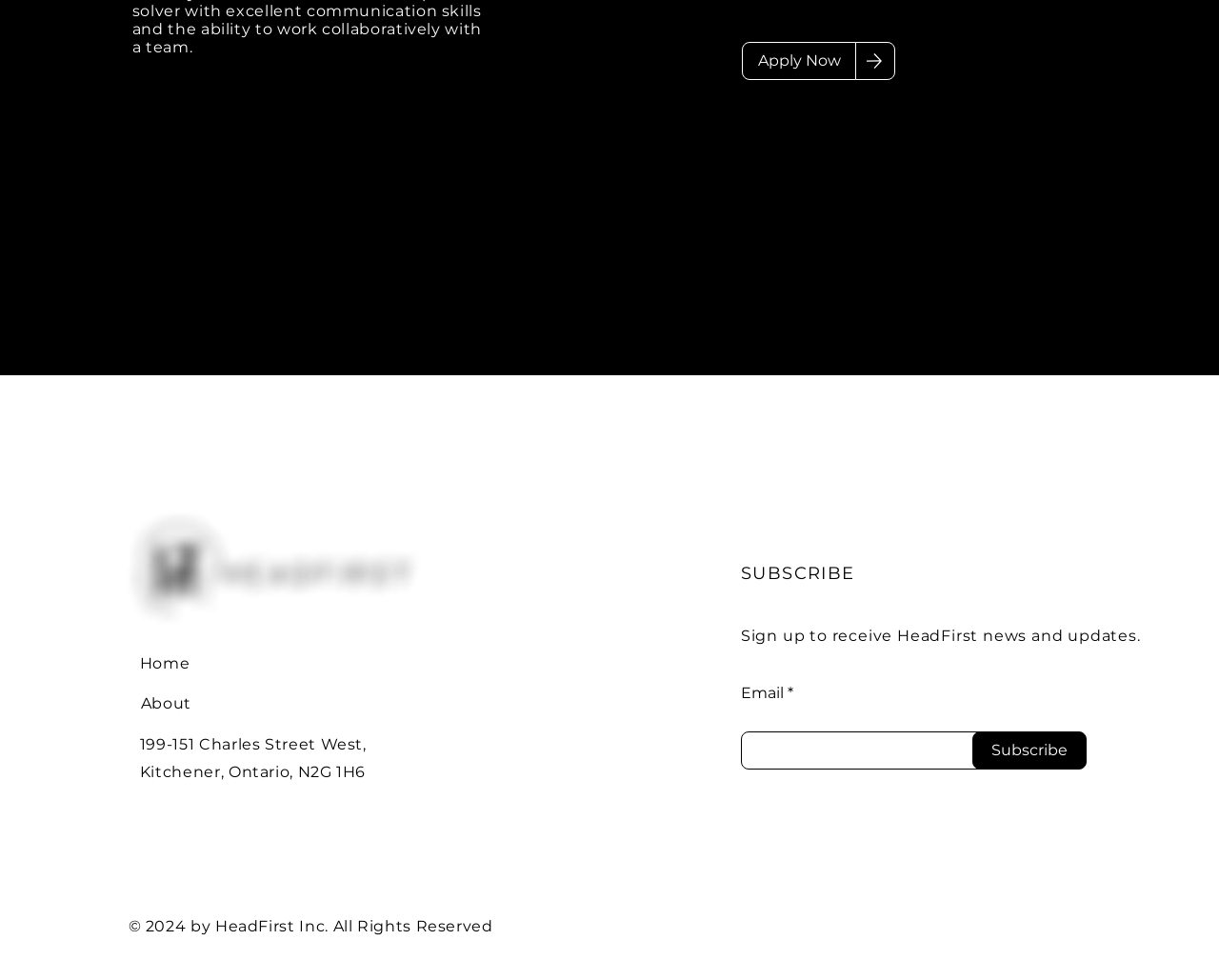What is the copyright year of HeadFirst Inc.?
Could you answer the question in a detailed manner, providing as much information as possible?

I found the copyright year by looking at the static text element with ID 240, which contains the copyright information, including the year 2024.